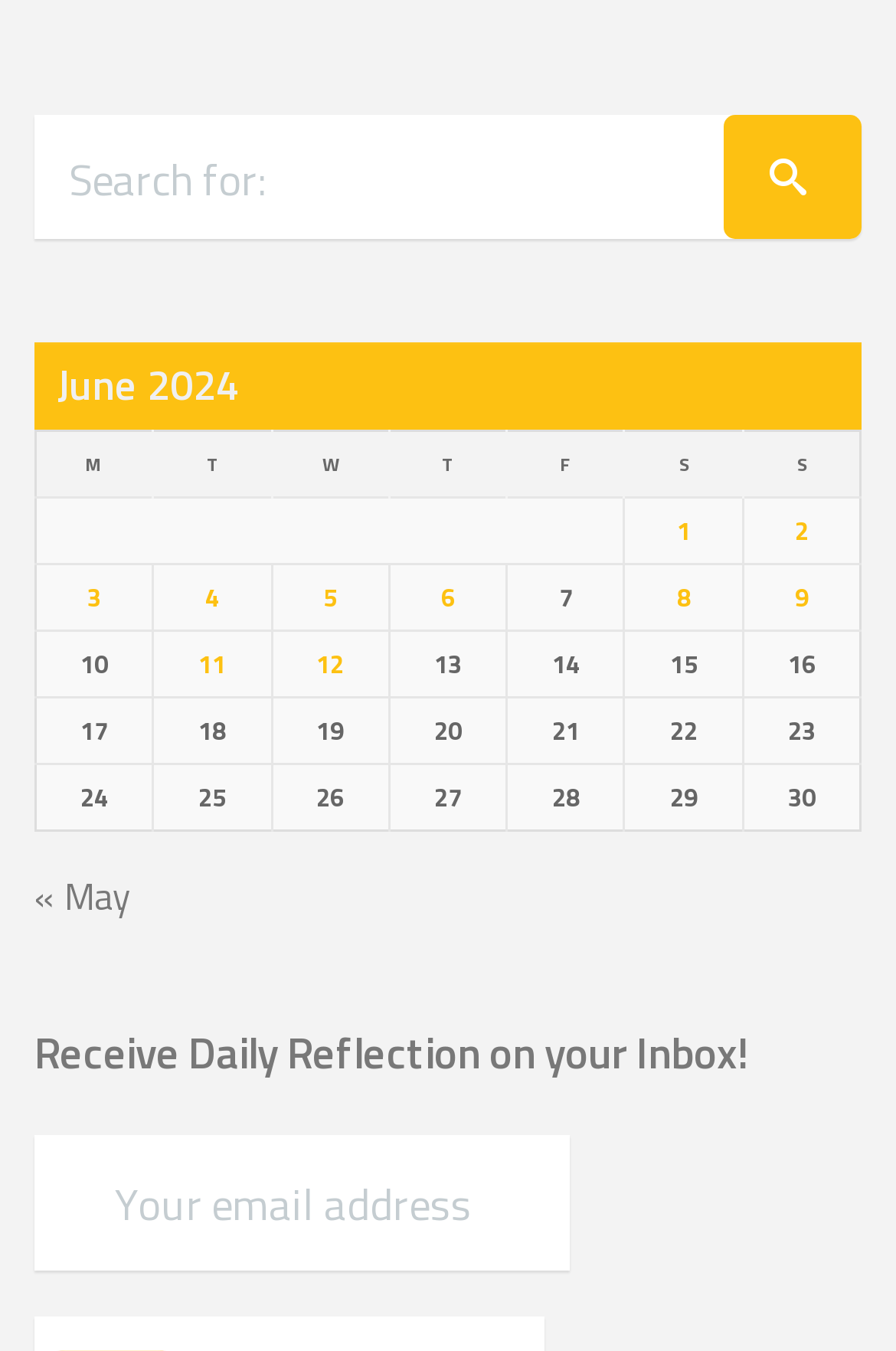Extract the bounding box coordinates for the described element: "alt="Flamboyan"". The coordinates should be represented as four float numbers between 0 and 1: [left, top, right, bottom].

None